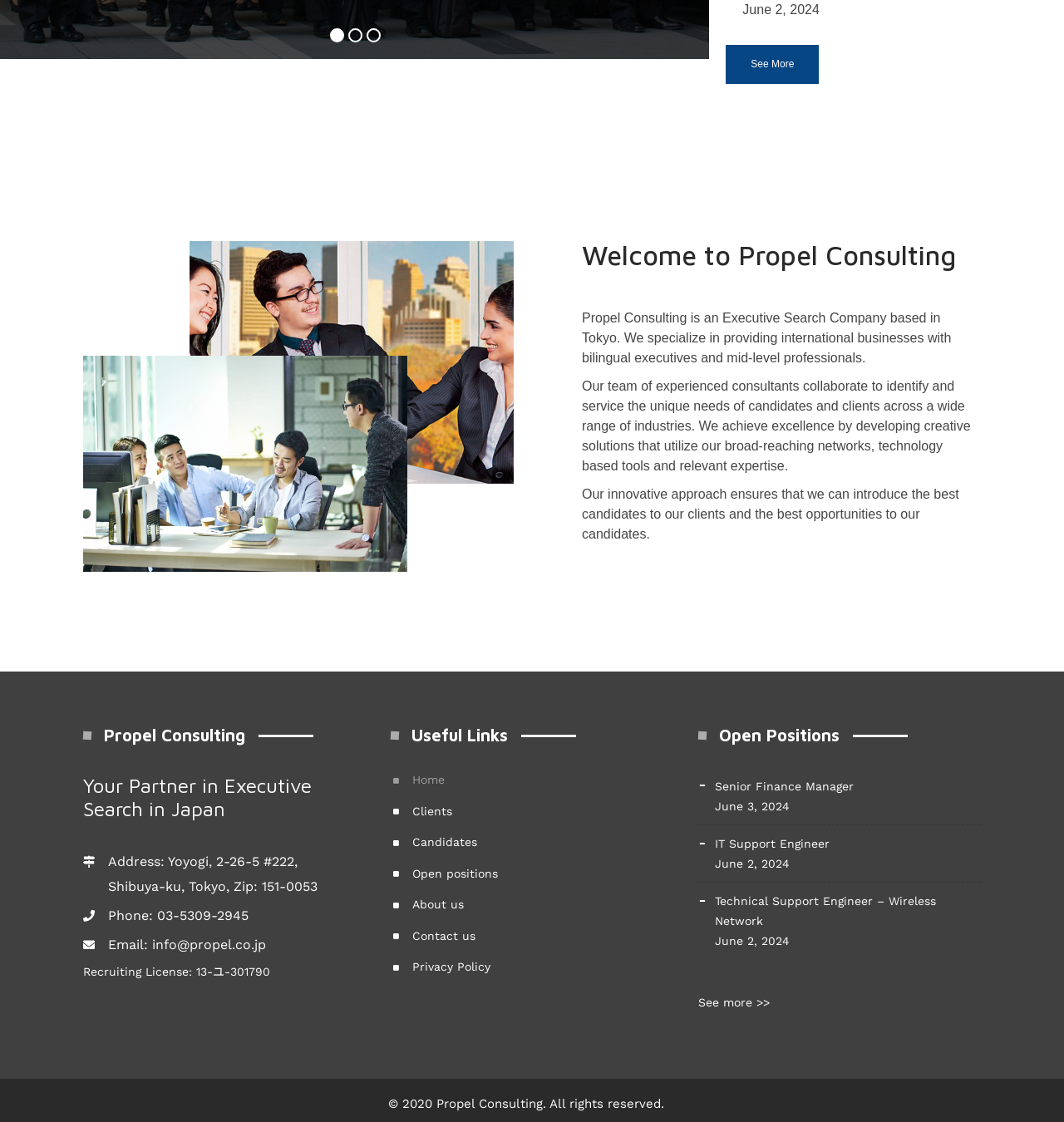Find the coordinates for the bounding box of the element with this description: "Home".

[0.352, 0.681, 0.656, 0.708]